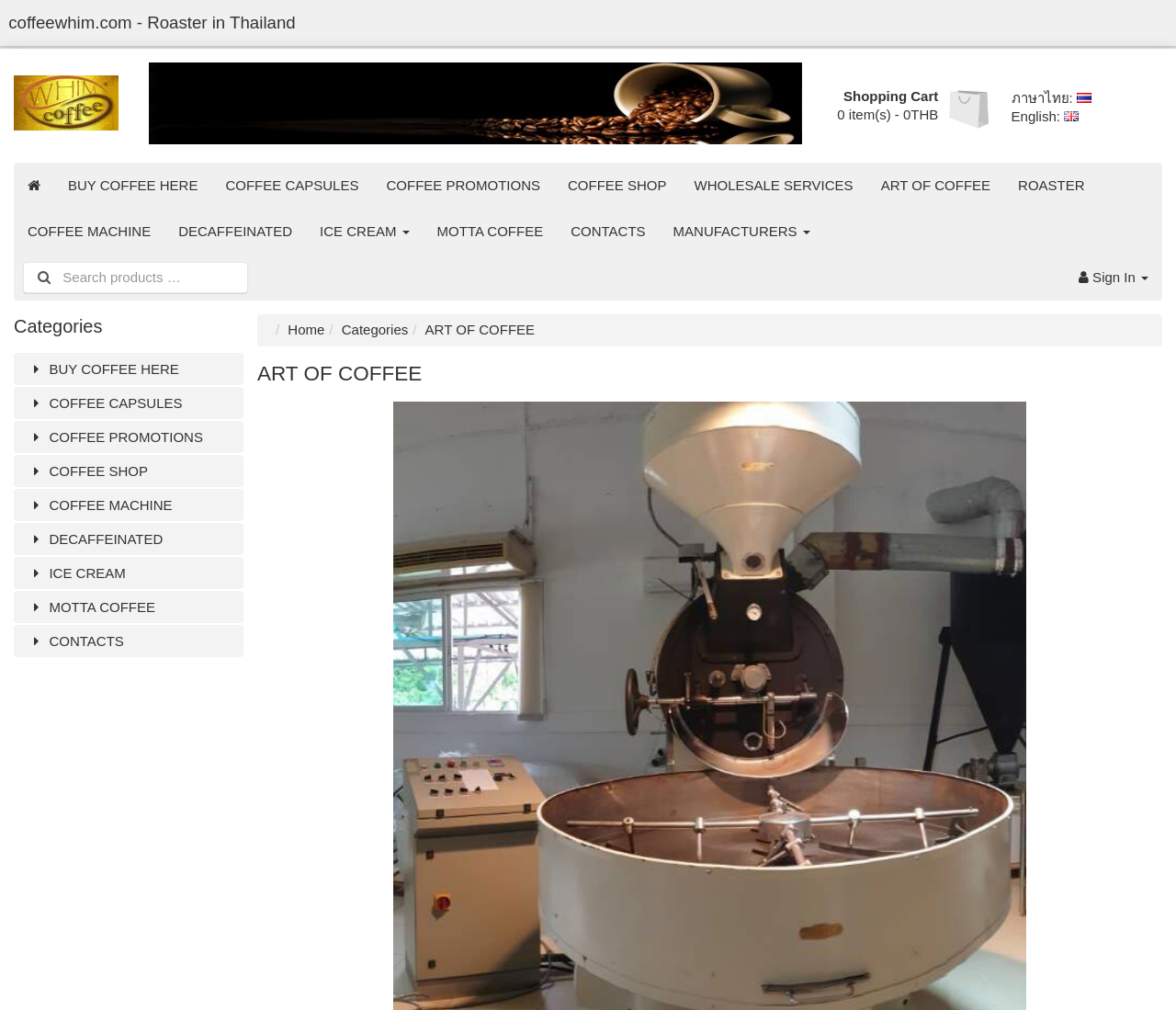Please locate the bounding box coordinates of the element's region that needs to be clicked to follow the instruction: "Login to Ajelix". The bounding box coordinates should be provided as four float numbers between 0 and 1, i.e., [left, top, right, bottom].

None